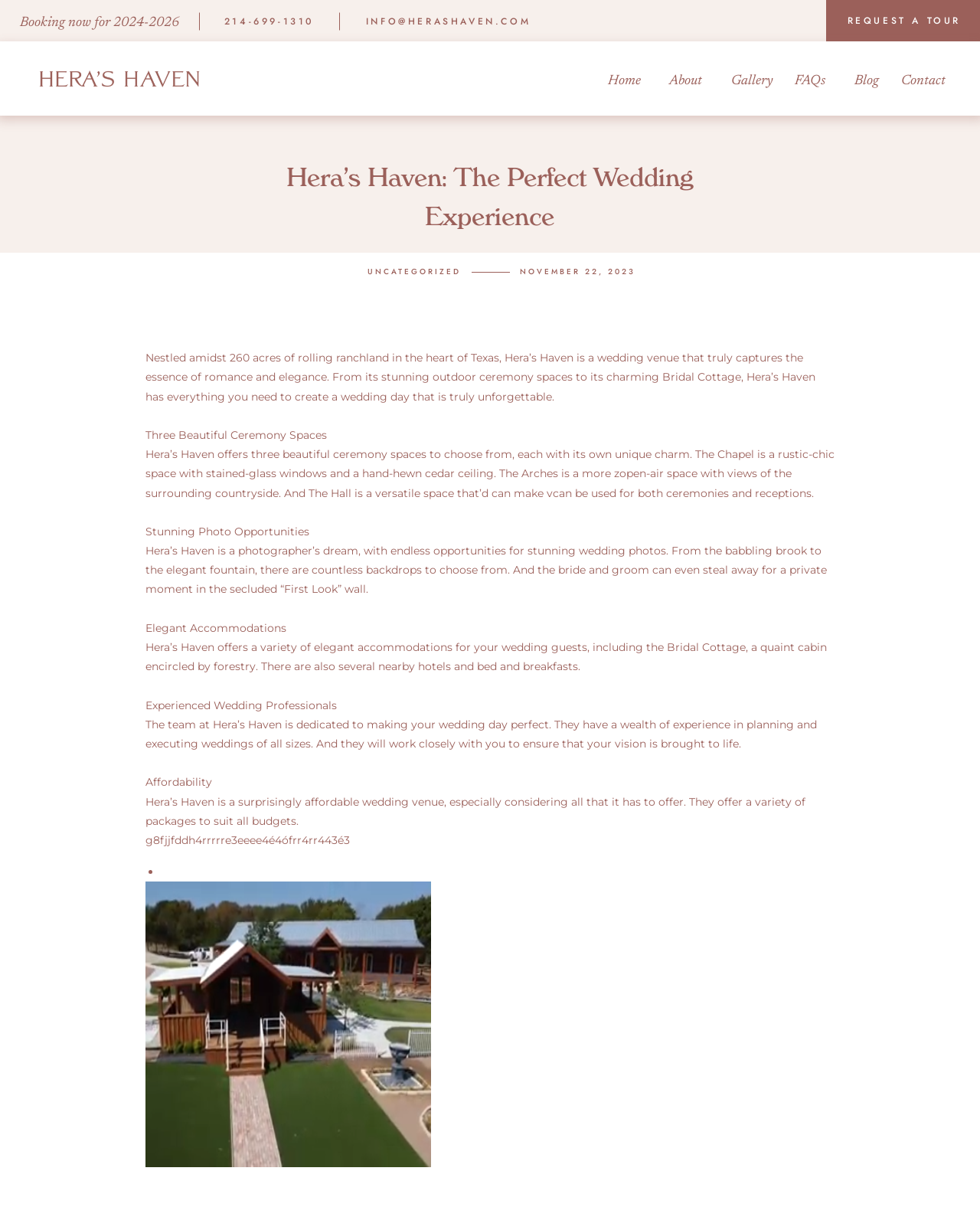Locate the bounding box coordinates of the area to click to fulfill this instruction: "Click the 'REQUEST A TOUR' button". The bounding box should be presented as four float numbers between 0 and 1, in the order [left, top, right, bottom].

[0.865, 0.011, 0.98, 0.023]